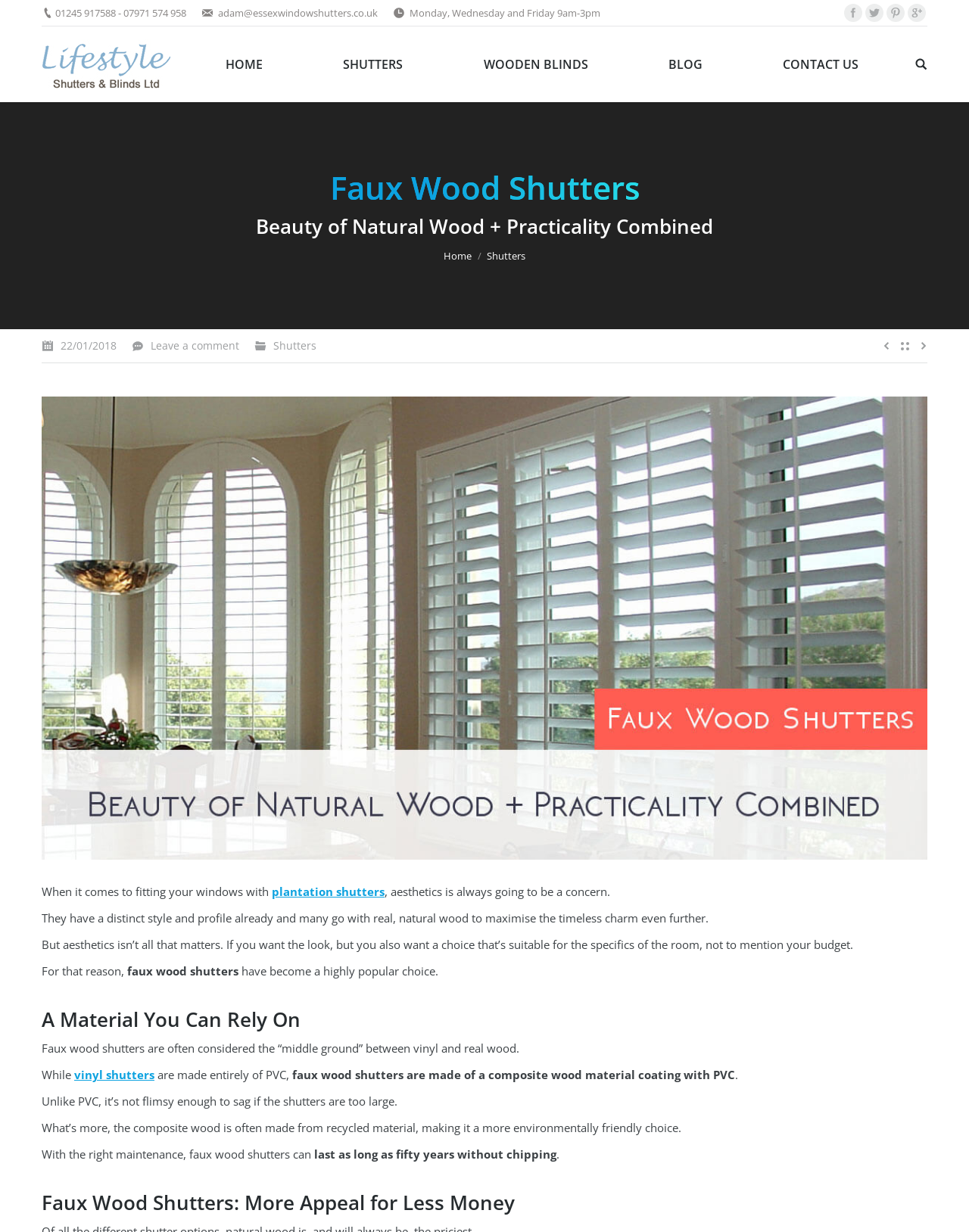Locate the bounding box coordinates of the clickable area needed to fulfill the instruction: "Read the blog".

[0.652, 0.033, 0.762, 0.072]